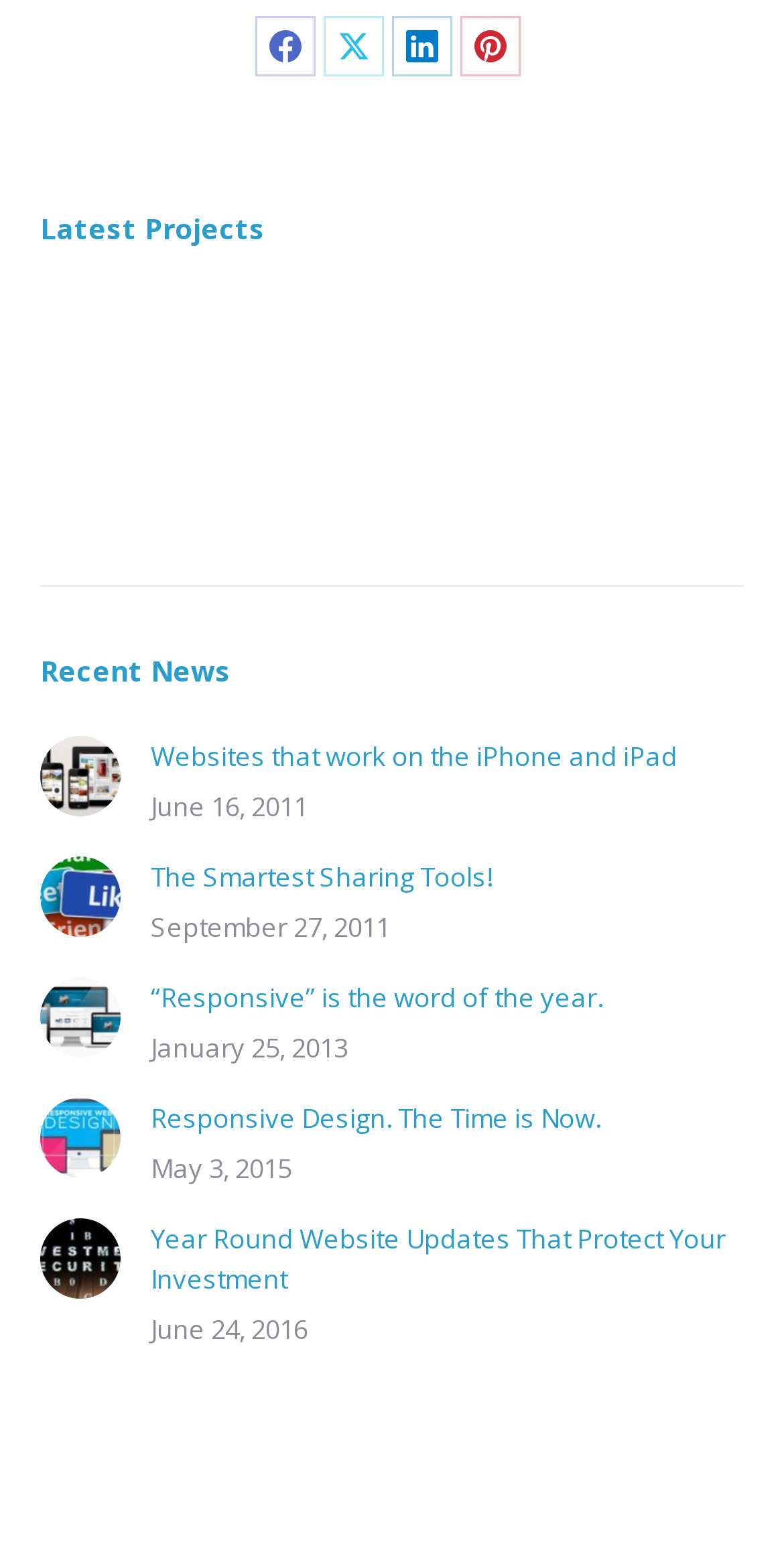Find the bounding box coordinates for the UI element whose description is: "title="Ohio Envelope Manufacturing"". The coordinates should be four float numbers between 0 and 1, in the format [left, top, right, bottom].

[0.051, 0.197, 0.249, 0.269]